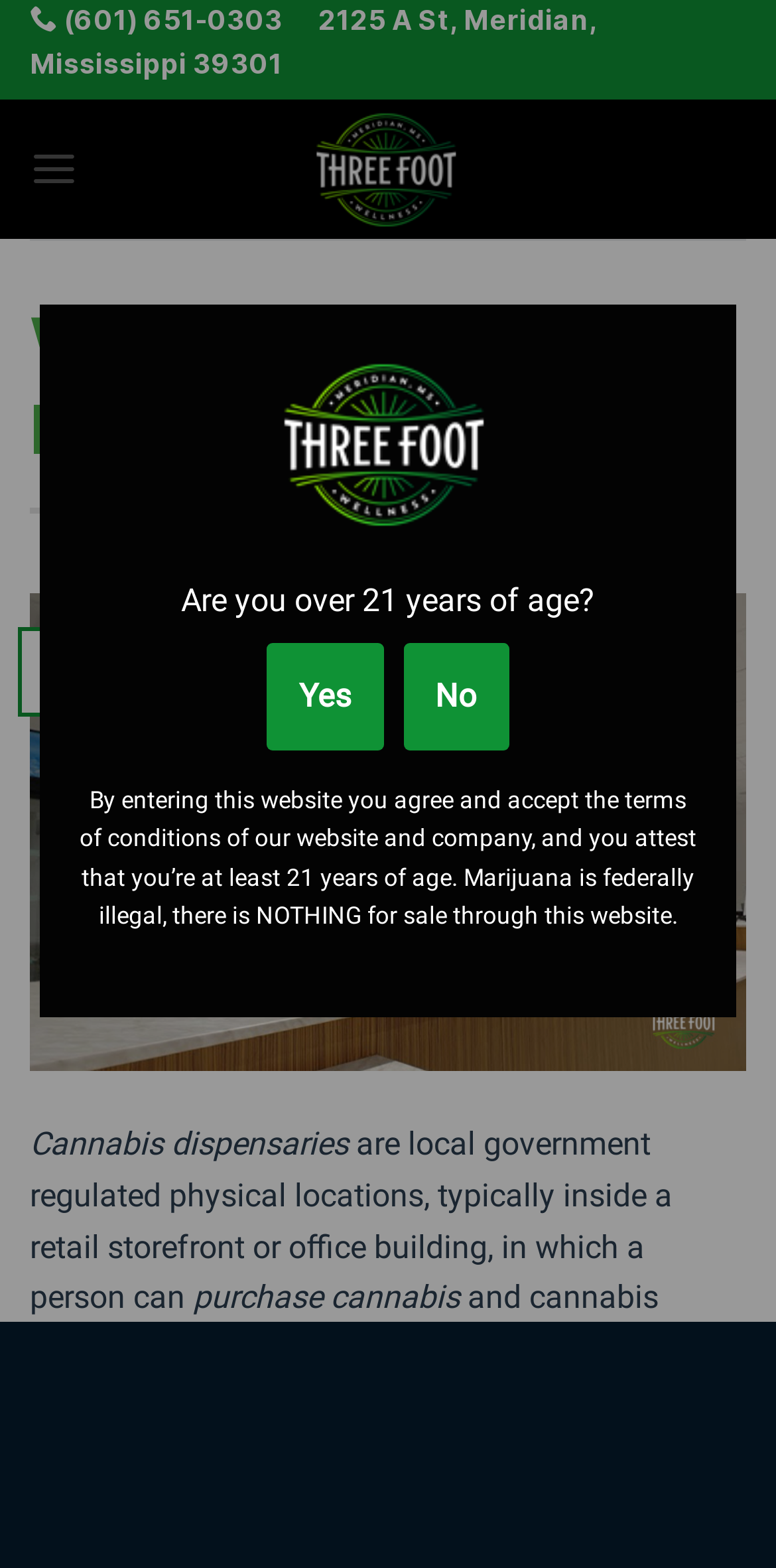What is the address of Threefoot Wellness?
Please give a detailed and elaborate answer to the question based on the image.

The address is mentioned in the heading element at the top of the webpage, which displays the phone number, address, and other contact information of Threefoot Wellness.